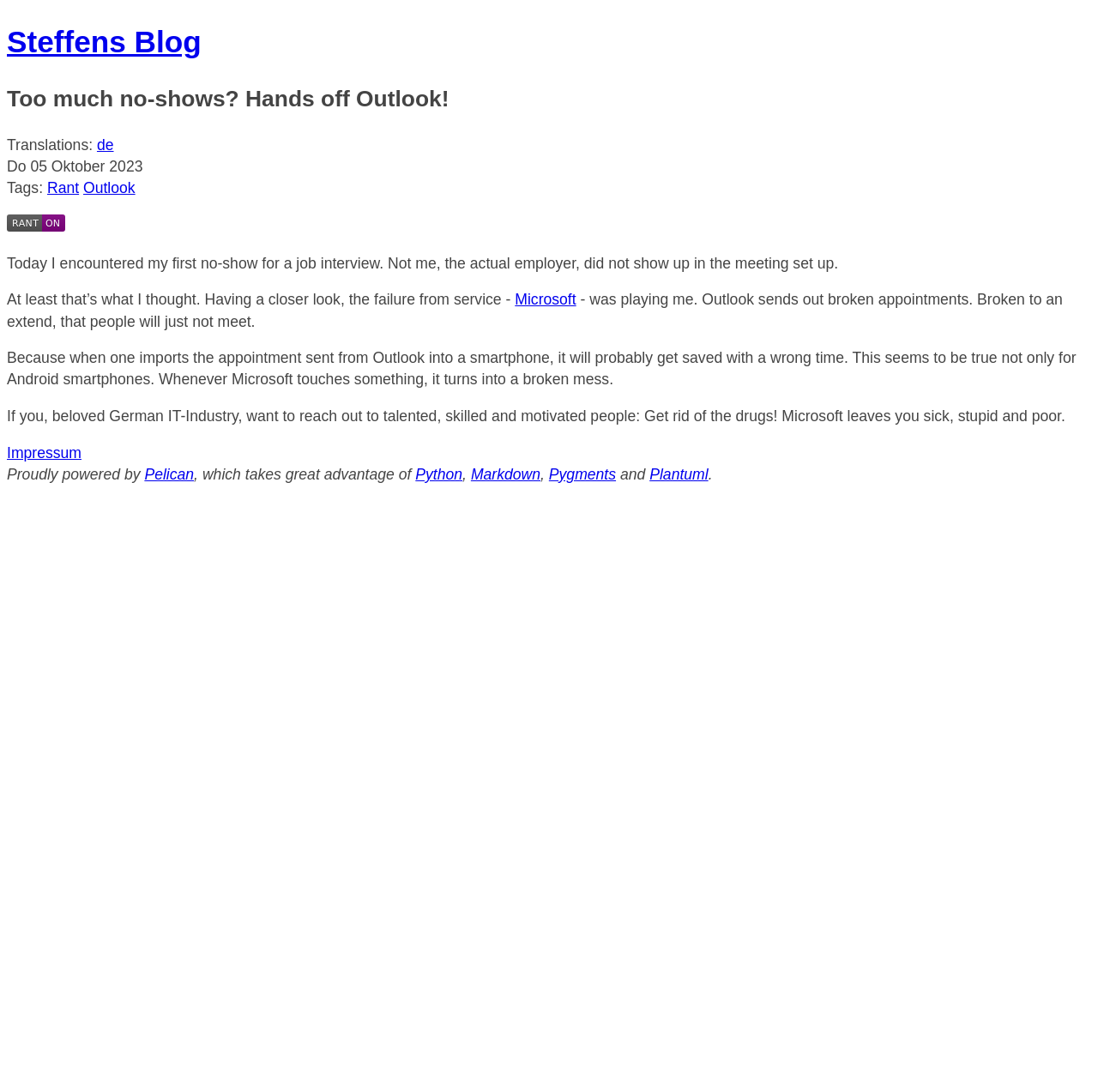Locate the bounding box coordinates of the clickable region to complete the following instruction: "Read the translation in German."

[0.088, 0.125, 0.104, 0.141]